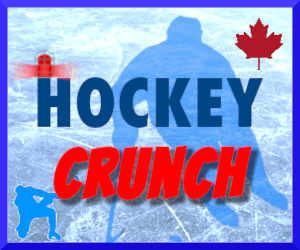What is the background of the graphic design?
Please respond to the question thoroughly and include all relevant details.

The caption describes the background of the graphic as a backdrop of an ice surface, reminiscent of a hockey rink, which sets the context for the 'Hockey Crunch' theme.